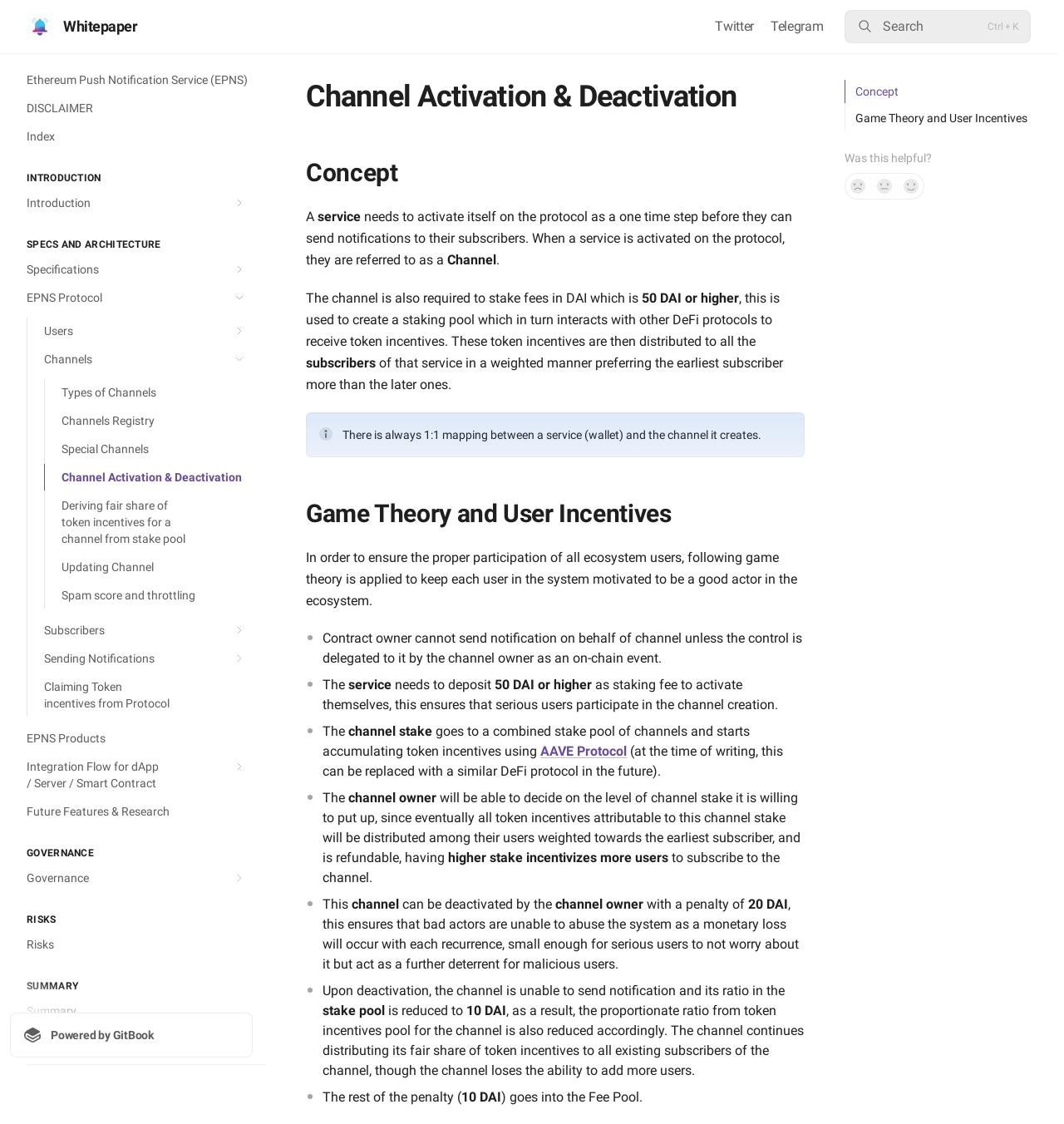Please give a succinct answer to the question in one word or phrase:
Who can send notifications on behalf of a channel?

Channel owner or delegated contract owner